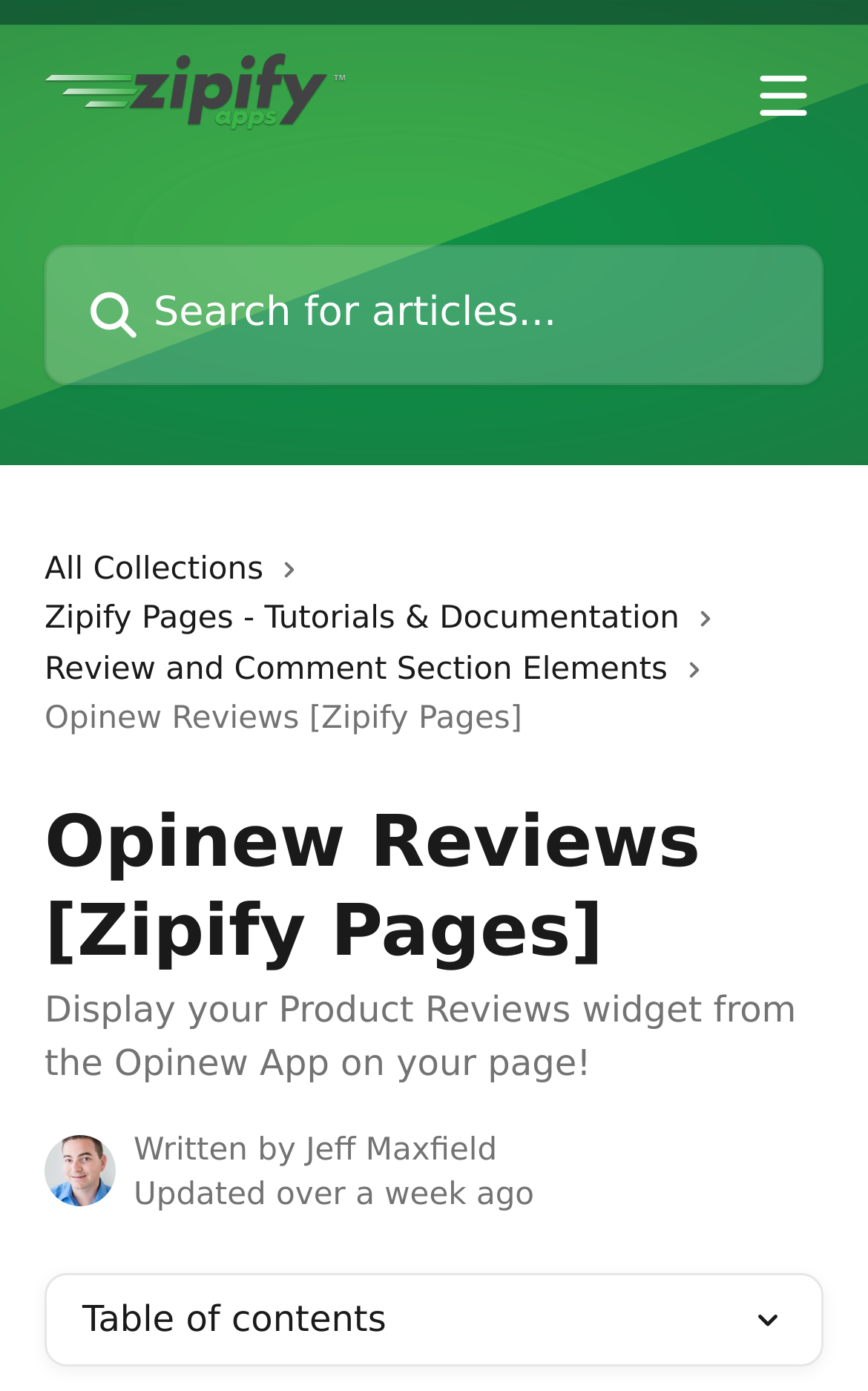Write a detailed summary of the webpage, including text, images, and layout.

The webpage is about displaying product reviews from the Opinew App on a page, specifically within the context of Zipify Pages. At the top, there is a header section with a link to the "Zipify Help Center" accompanied by an image, and a button to open a menu, also with an image. Next to these elements, there is a search bar with a placeholder text "Search for articles..." and a small image.

Below the header section, there are four links, each with a small image, that point to different collections or tutorials, including "All Collections", "Zipify Pages - Tutorials & Documentation", "Review and Comment Section Elements", and others.

The main content of the page starts with a heading that reads "Opinew Reviews [Zipify Pages]" followed by a brief description "Display your Product Reviews widget from the Opinew App on your page!". This description is positioned in the middle of the page.

On the left side of the page, there is an image of an avatar, identified as "Jeff Maxfield", accompanied by text that reads "Written by" and "Updated over a week ago". At the bottom of the page, there is a section labeled "Table of contents" with an image.

Overall, the page has a simple layout with a clear hierarchy of elements, making it easy to navigate and understand.